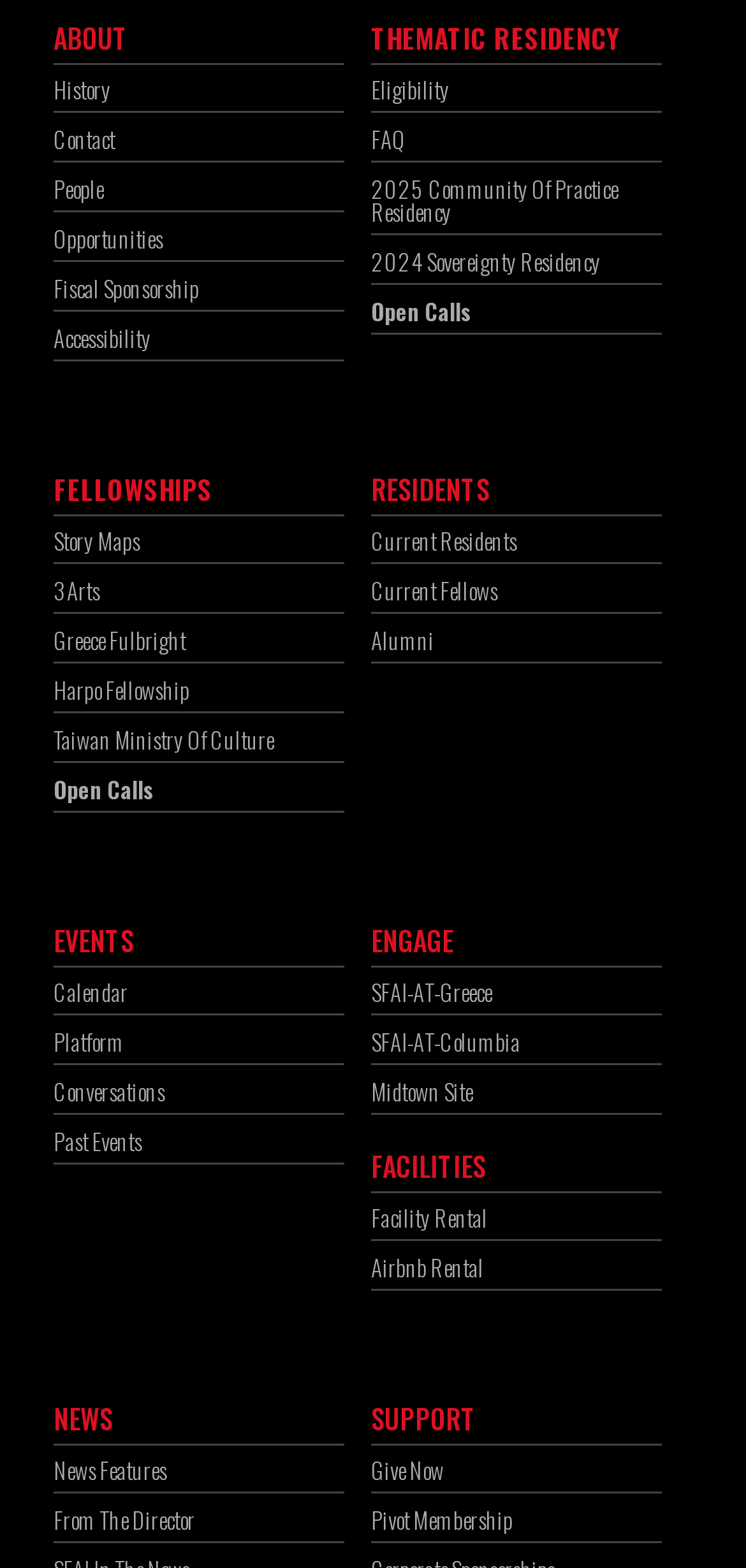What is the name of the residency program mentioned under 'THEMATIC RESIDENCY'?
Please provide a single word or phrase as your answer based on the screenshot.

2025 Community Of Practice Residency